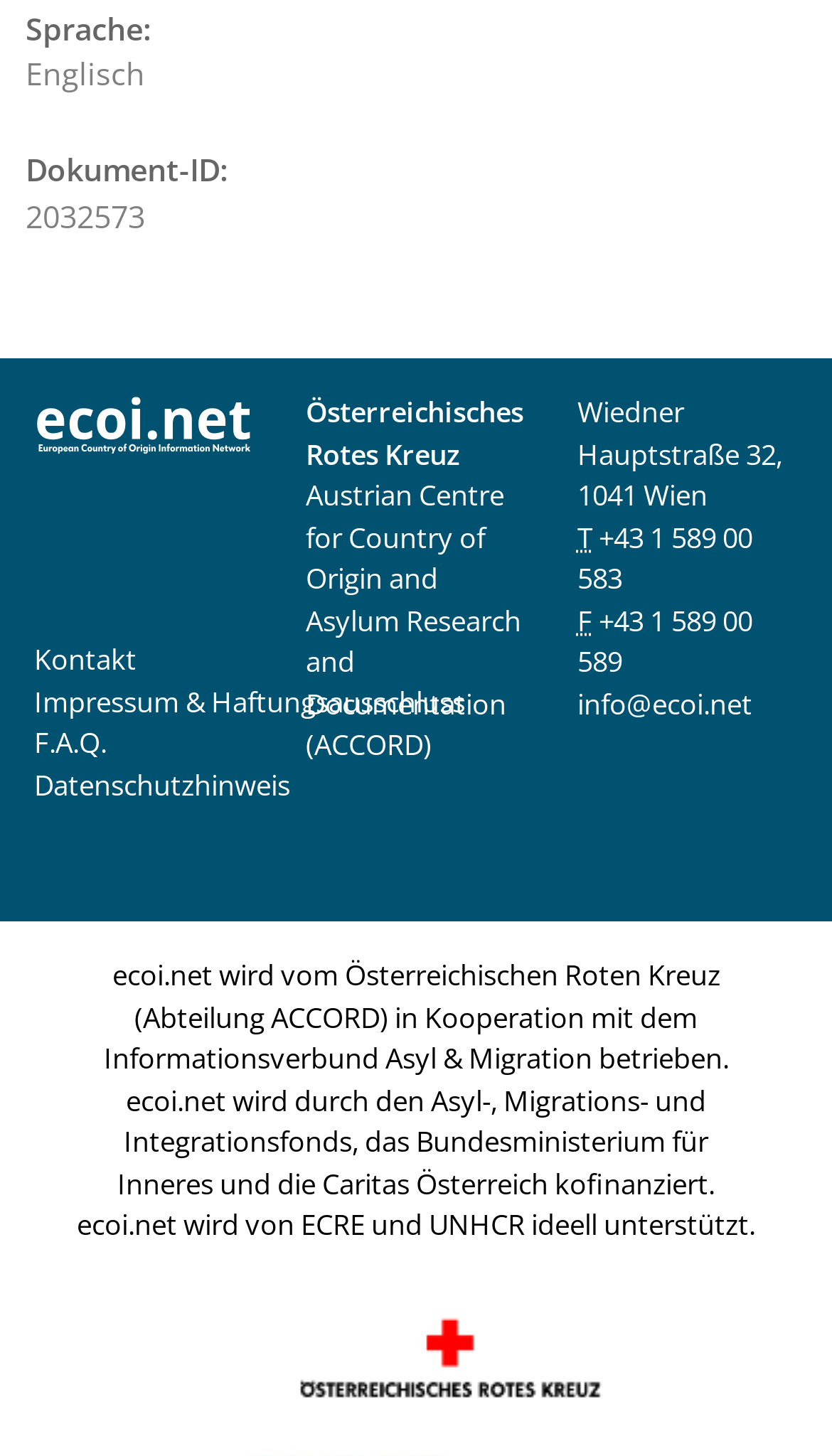Based on the description "title="Österreichisches Rotes Kreuz"", find the bounding box of the specified UI element.

[0.356, 0.918, 0.726, 0.945]